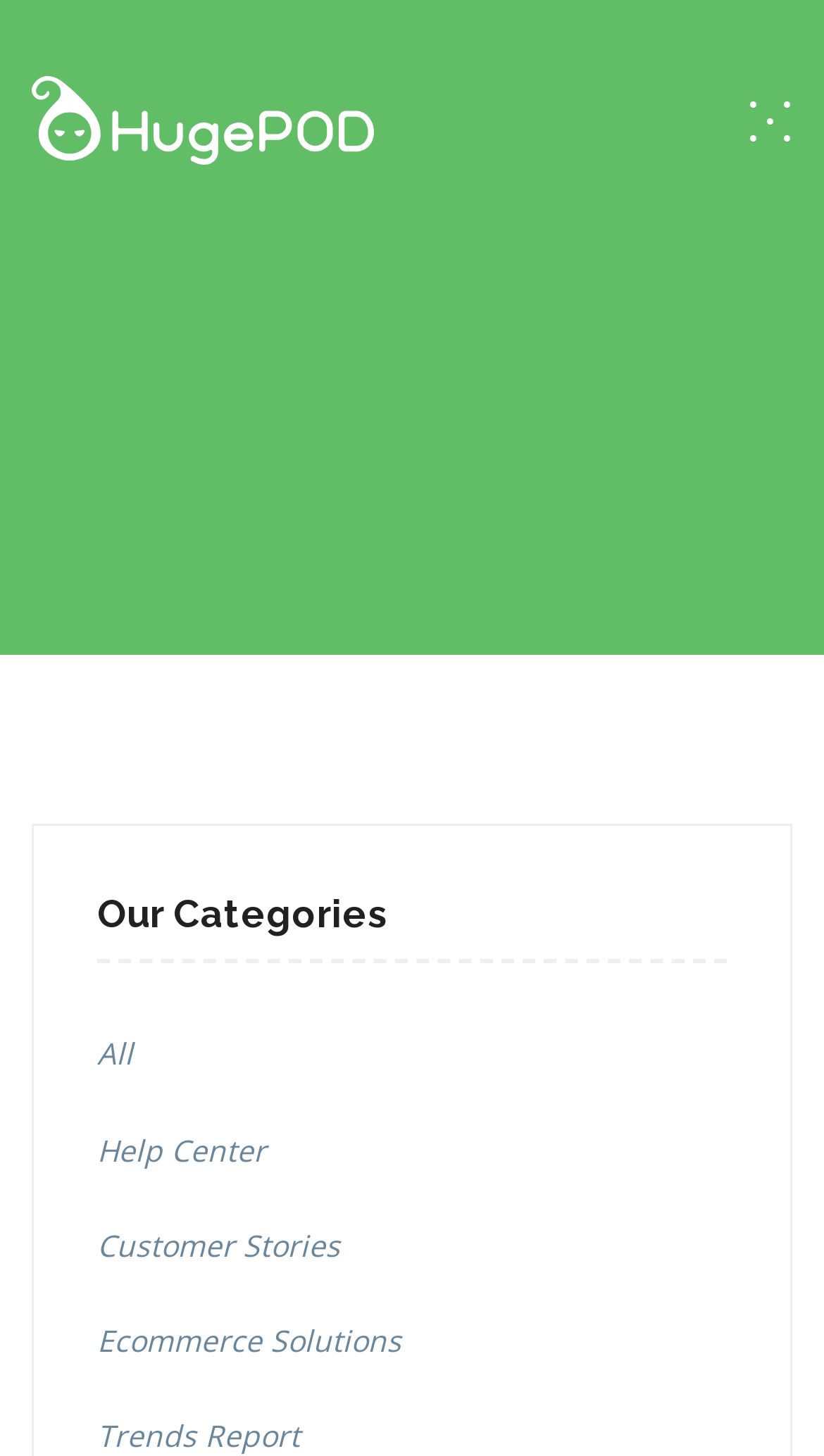Give a concise answer of one word or phrase to the question: 
What is the purpose of the website?

Print-on-demand clothes